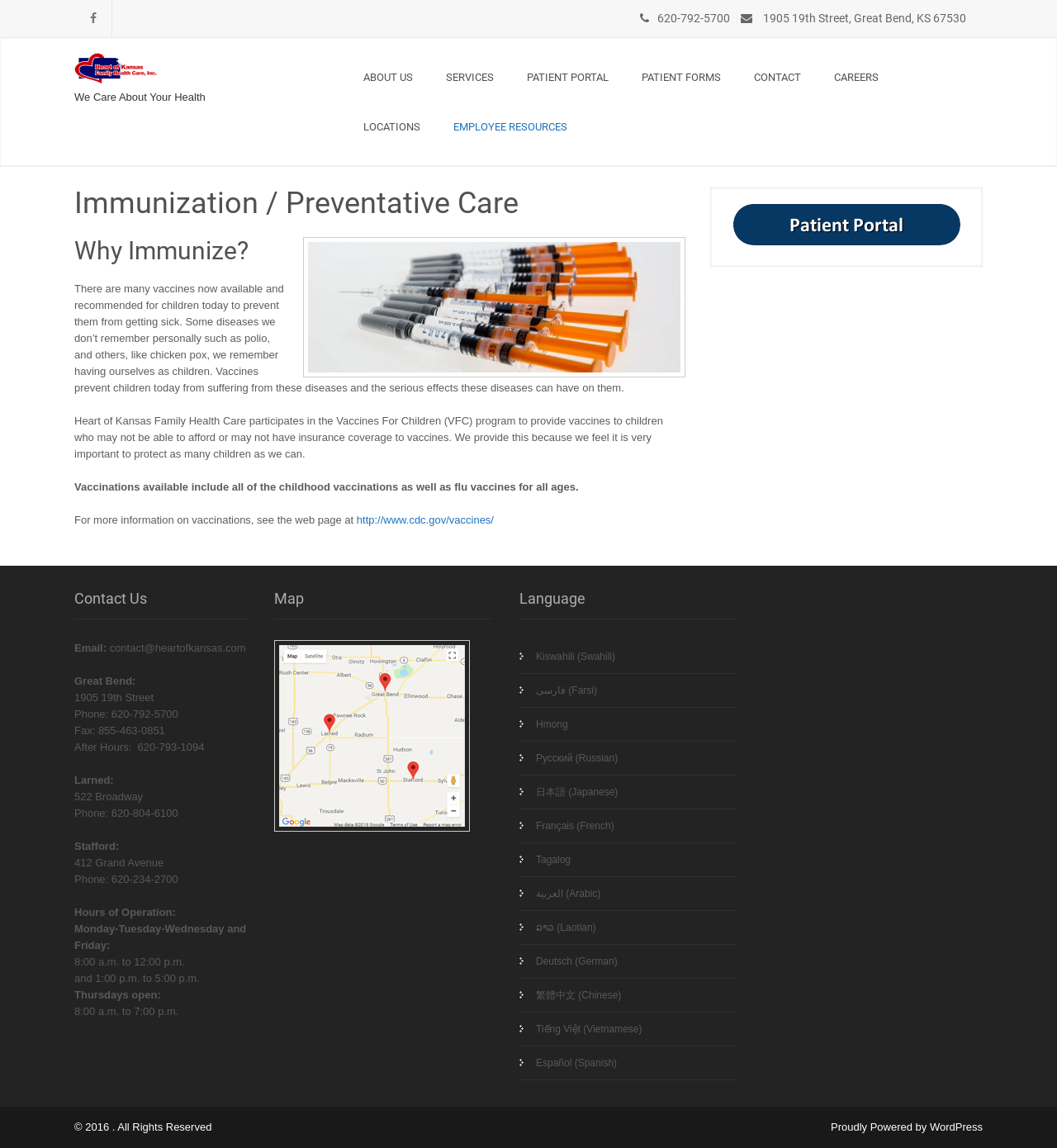Locate the bounding box coordinates of the segment that needs to be clicked to meet this instruction: "Get directions to 1905 19th Street, Great Bend, KS 67530".

[0.72, 0.01, 0.914, 0.022]